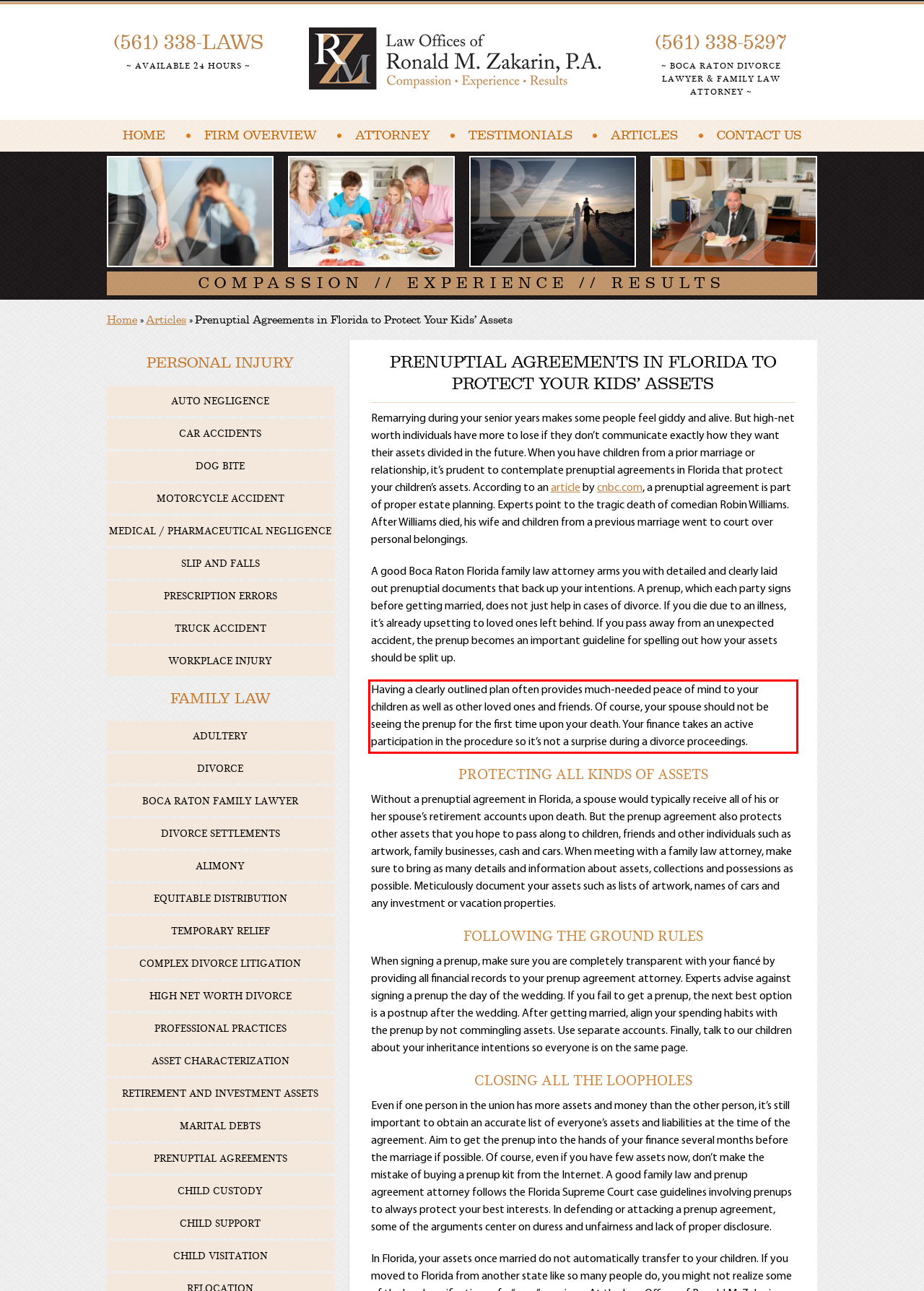Observe the screenshot of the webpage, locate the red bounding box, and extract the text content within it.

Having a clearly outlined plan often provides much-needed peace of mind to your children as well as other loved ones and friends. Of course, your spouse should not be seeing the prenup for the first time upon your death. Your finance takes an active participation in the procedure so it’s not a surprise during a divorce proceedings.